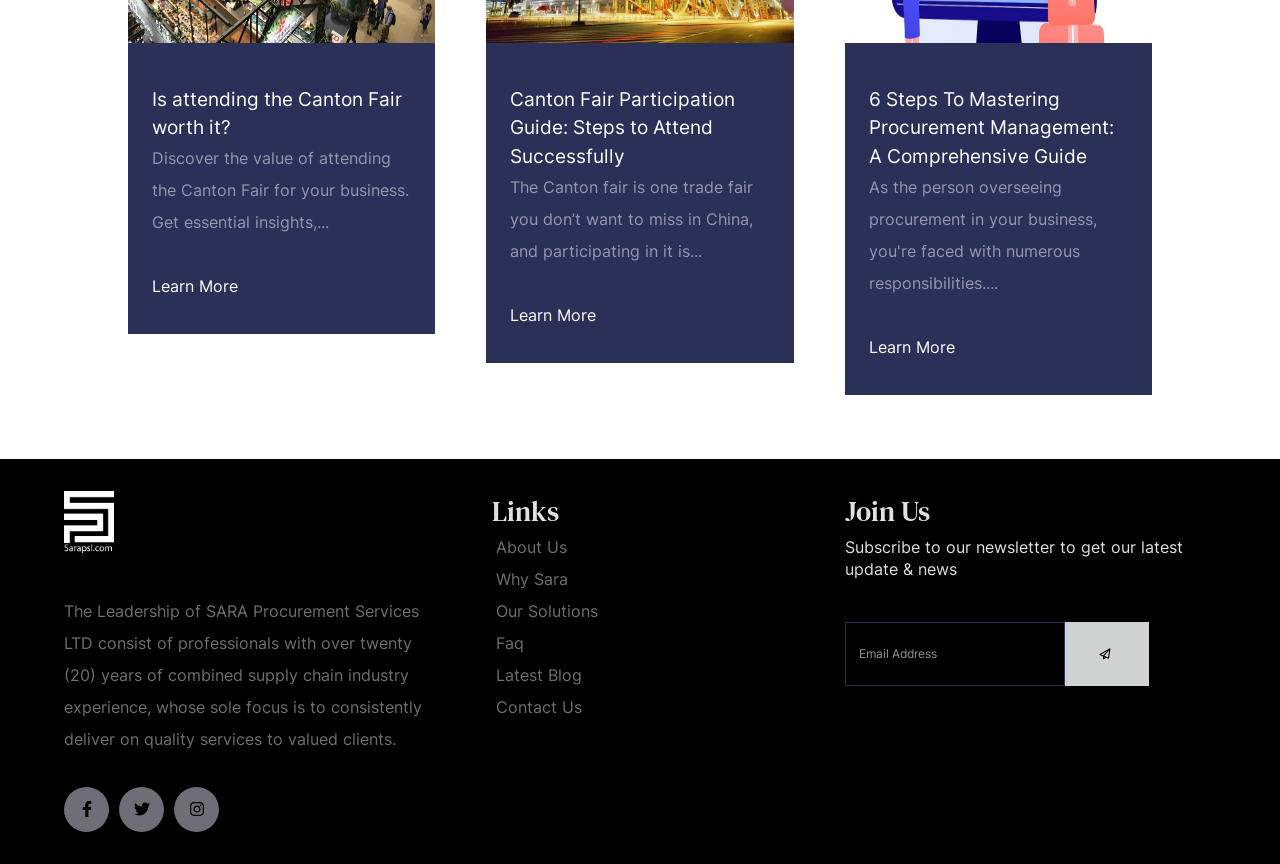Could you specify the bounding box coordinates for the clickable section to complete the following instruction: "Visit the About Us page"?

[0.387, 0.621, 0.443, 0.645]